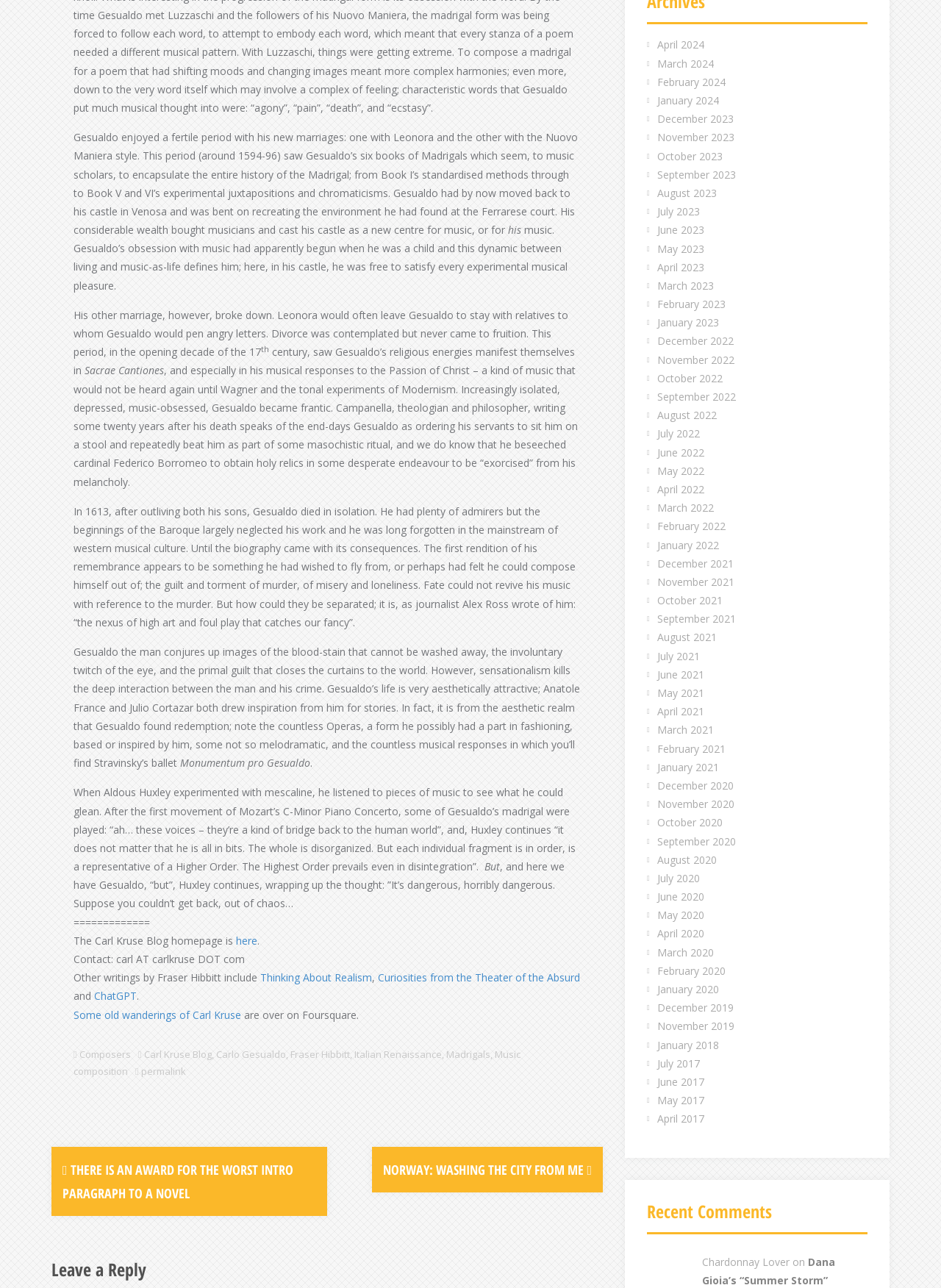Use a single word or phrase to answer the following:
What is the title of the blog?

The Carl Kruse Blog